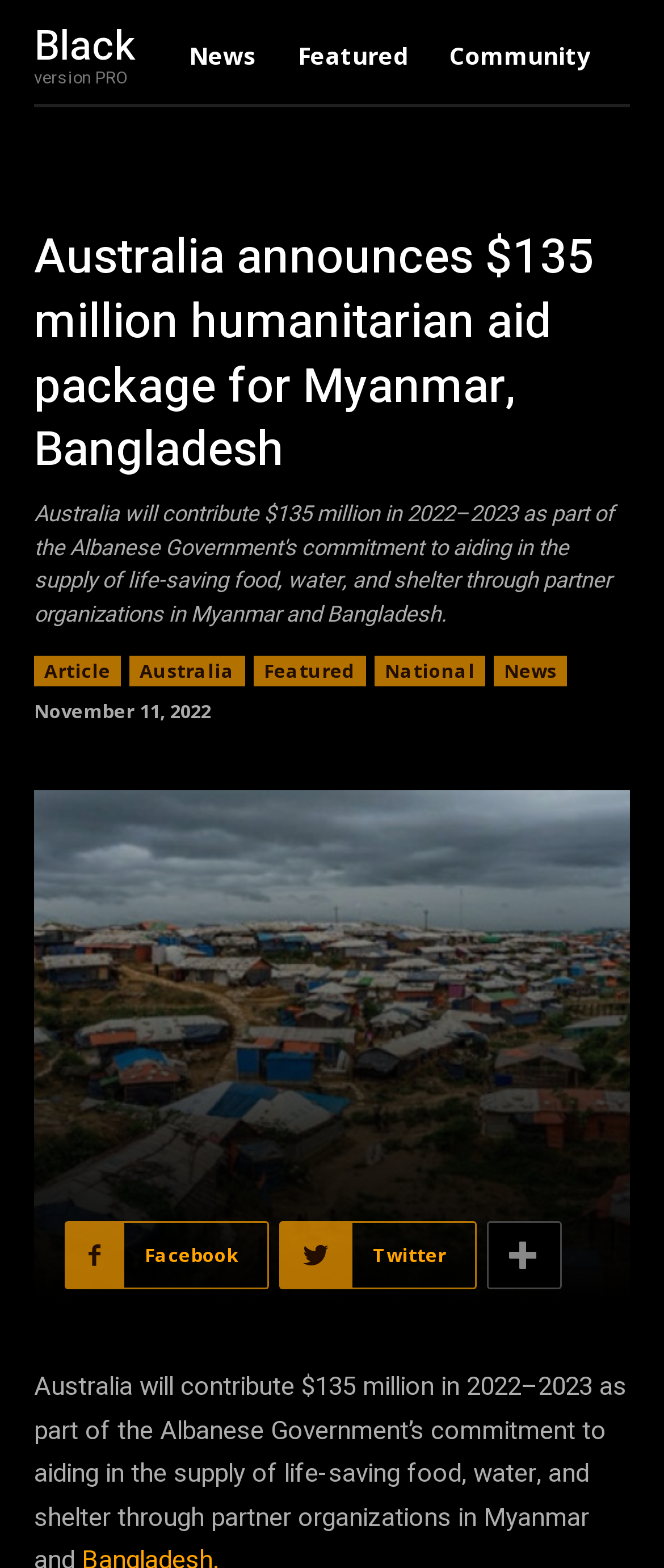Show the bounding box coordinates for the element that needs to be clicked to execute the following instruction: "Click on News". Provide the coordinates in the form of four float numbers between 0 and 1, i.e., [left, top, right, bottom].

[0.285, 0.005, 0.387, 0.066]